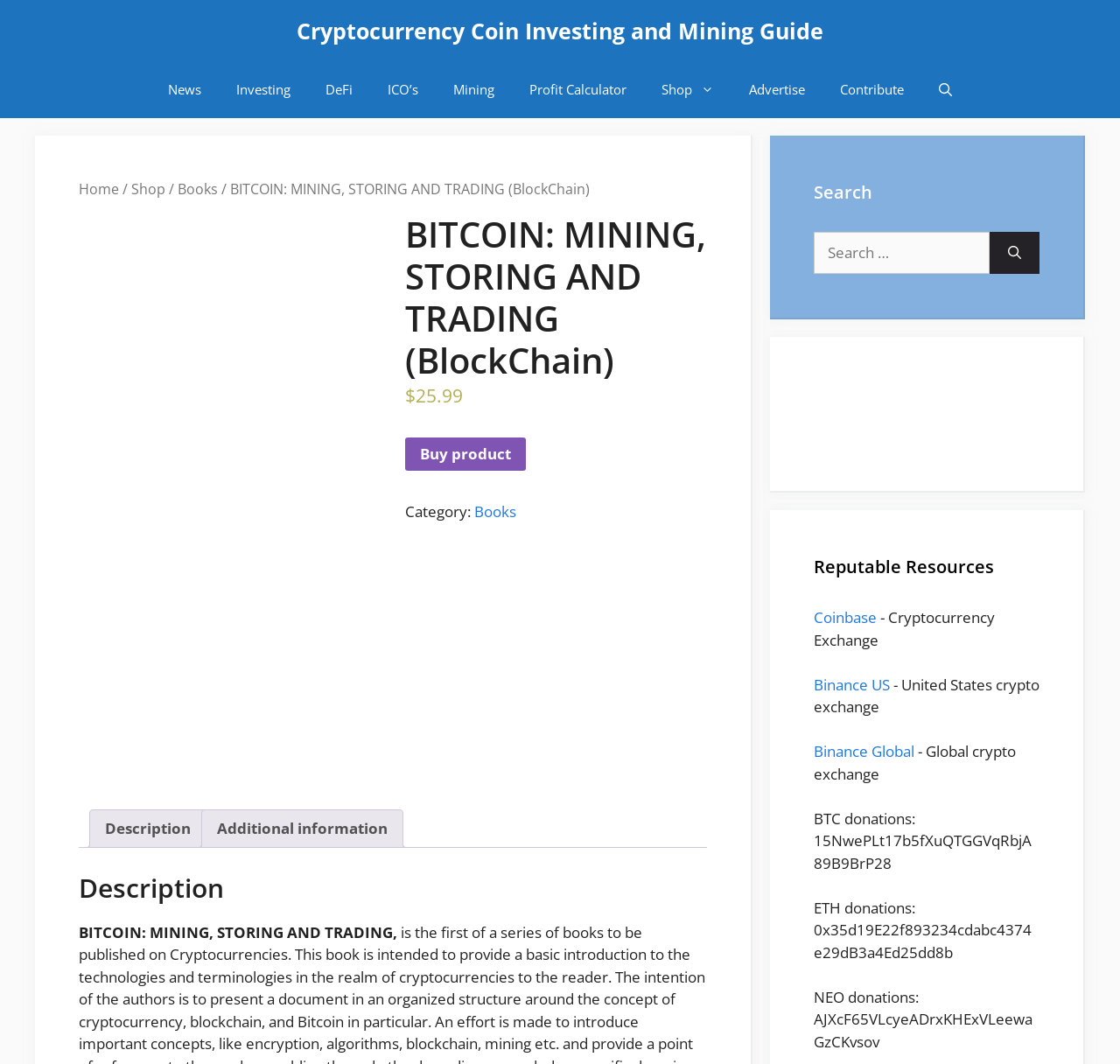Use a single word or phrase to answer the question: 
What is the purpose of the button?

Buy product